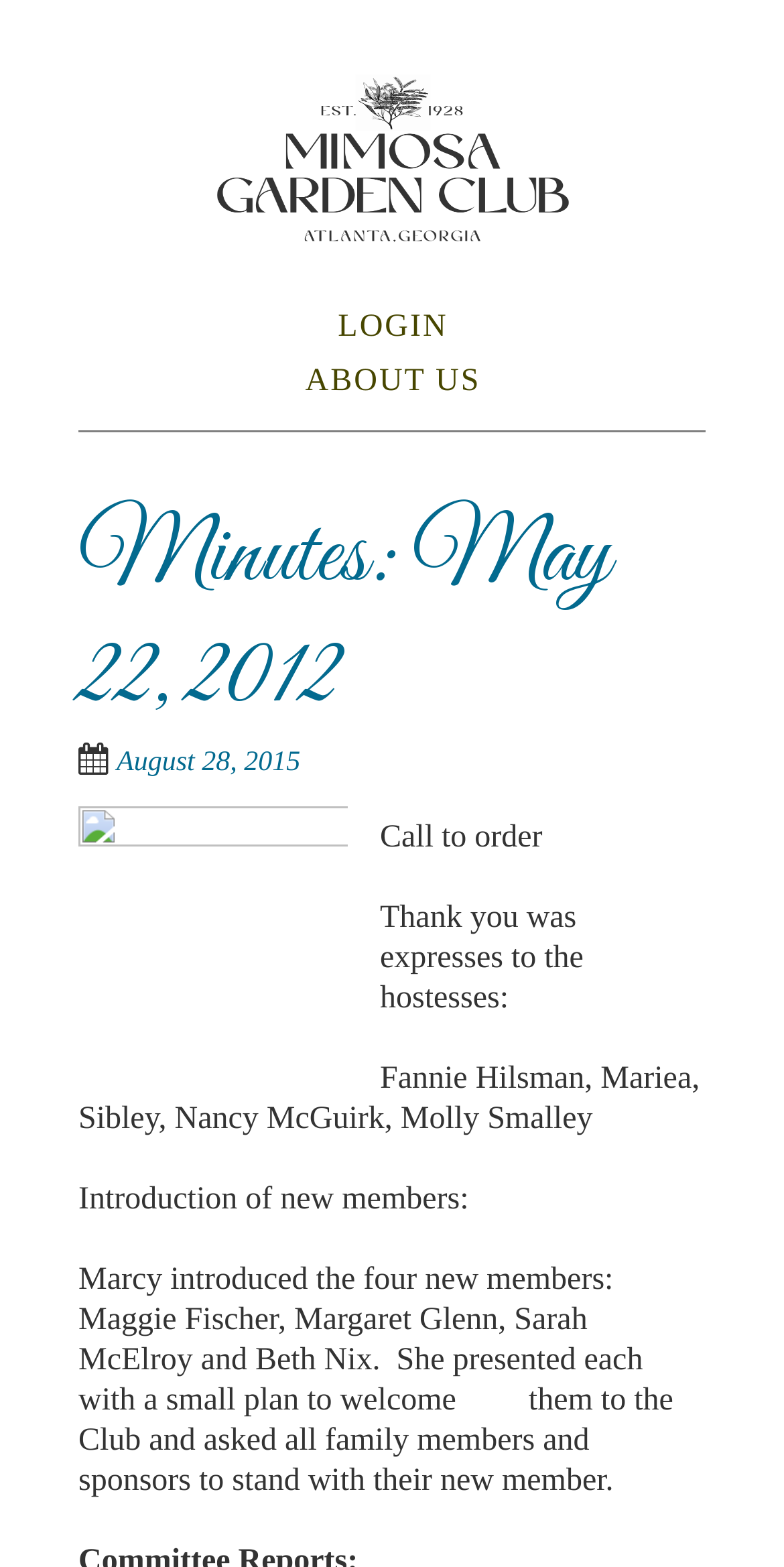What is the date of the minutes?
Analyze the screenshot and provide a detailed answer to the question.

The date of the minutes can be found in the heading element that reads 'Minutes: May 22, 2012'. This is a clear indication of the date when the minutes were taken.